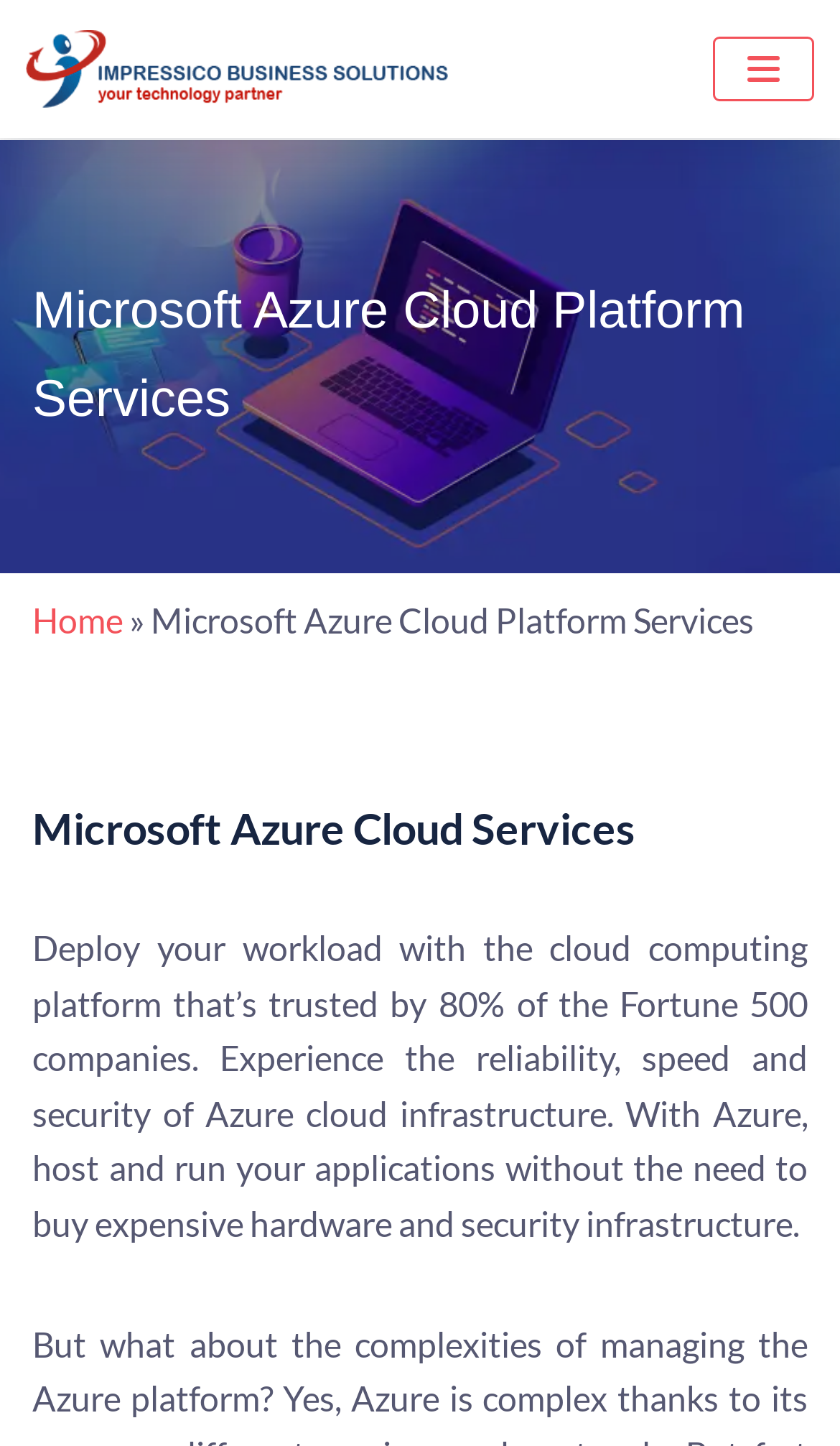Give a one-word or short-phrase answer to the following question: 
What is the purpose of Azure cloud infrastructure?

Host and run applications